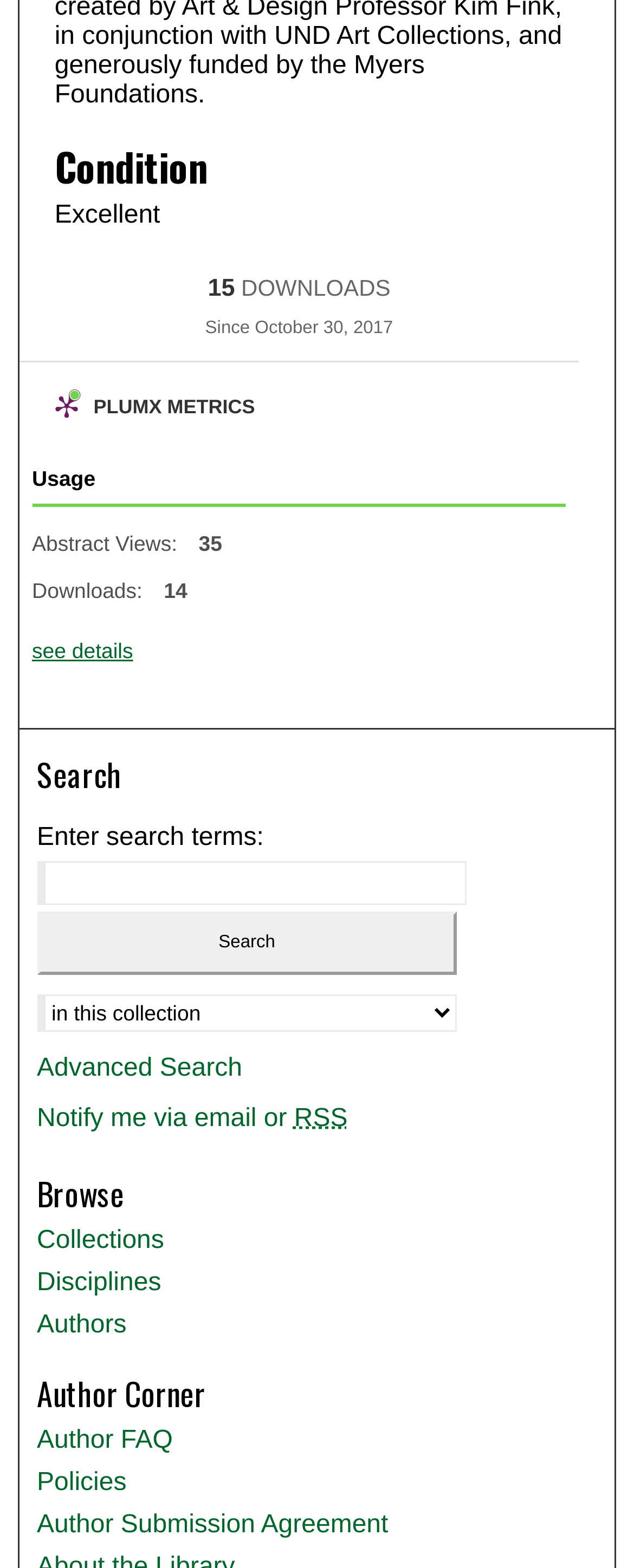What is the link 'PLUMX METRICS' related to?
Carefully analyze the image and provide a detailed answer to the question.

The link 'PLUMX METRICS' is located near the 'DOWNLOADS' text, which suggests that it is related to downloads or metrics related to downloads.